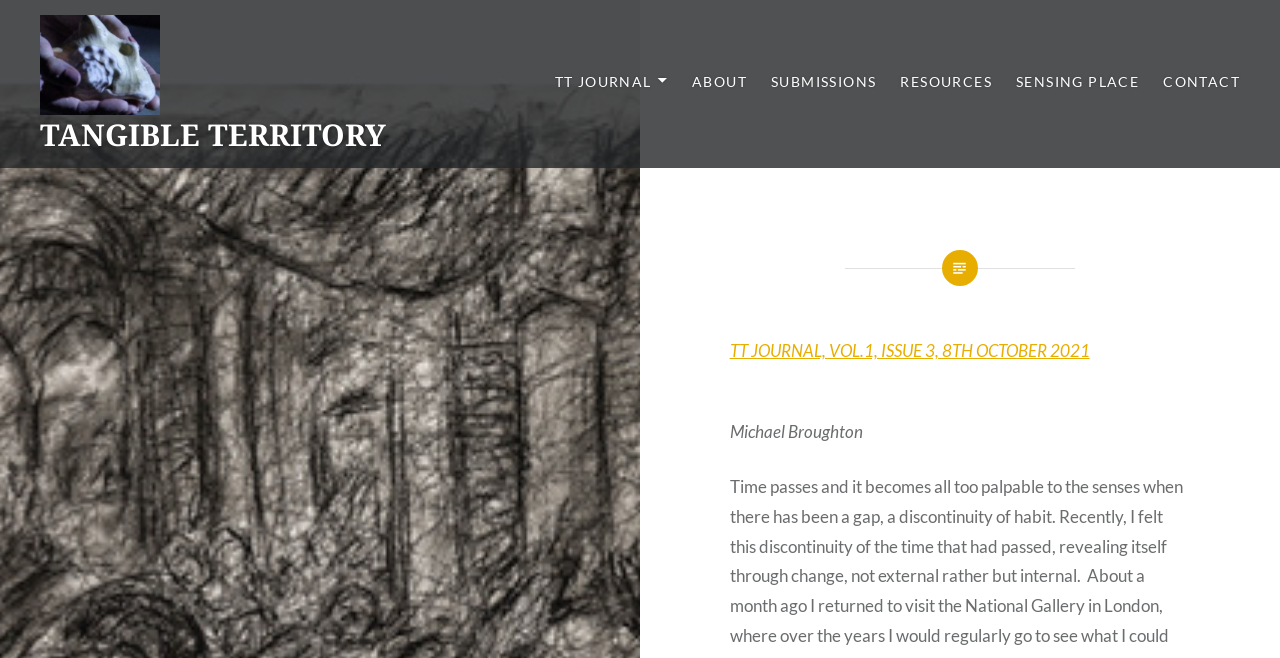Pinpoint the bounding box coordinates of the element to be clicked to execute the instruction: "go to ABOUT page".

[0.541, 0.107, 0.584, 0.142]